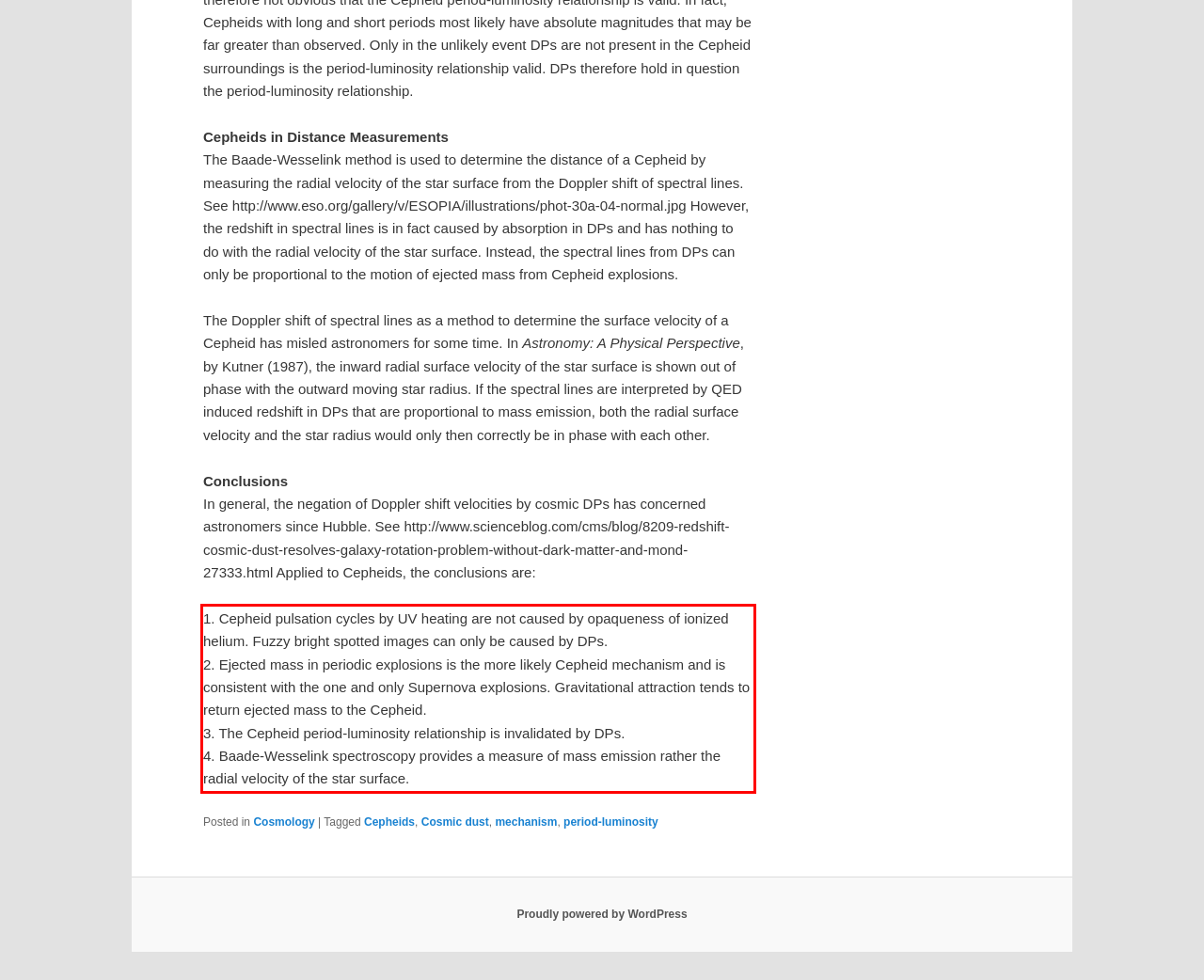Extract and provide the text found inside the red rectangle in the screenshot of the webpage.

1. Cepheid pulsation cycles by UV heating are not caused by opaqueness of ionized helium. Fuzzy bright spotted images can only be caused by DPs. 2. Ejected mass in periodic explosions is the more likely Cepheid mechanism and is consistent with the one and only Supernova explosions. Gravitational attraction tends to return ejected mass to the Cepheid. 3. The Cepheid period-luminosity relationship is invalidated by DPs. 4. Baade-Wesselink spectroscopy provides a measure of mass emission rather the radial velocity of the star surface.